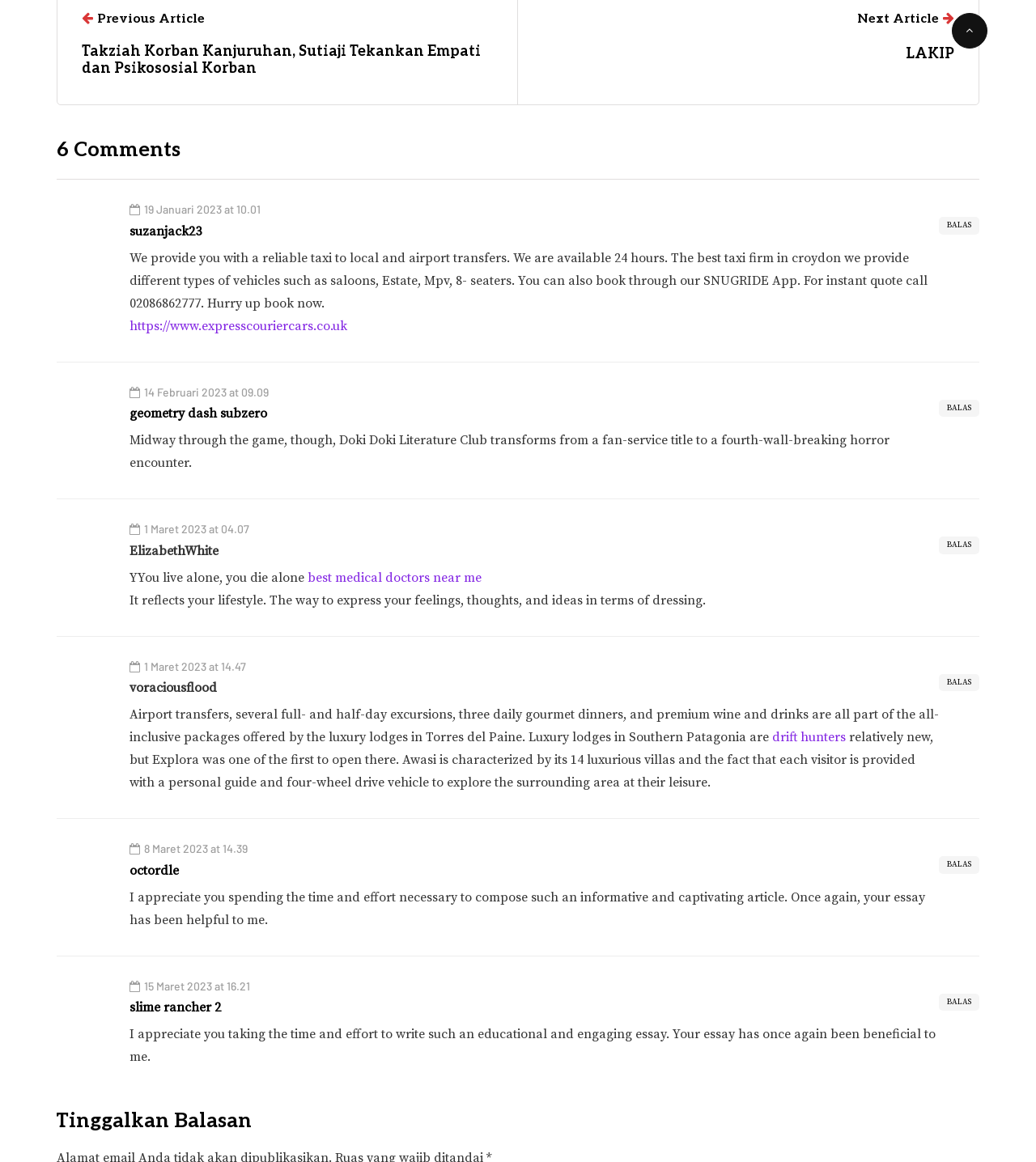Carefully observe the image and respond to the question with a detailed answer:
What is the name of the author of the first comment?

I looked at the first comment and found the author's name to be 'suzanjack23'.